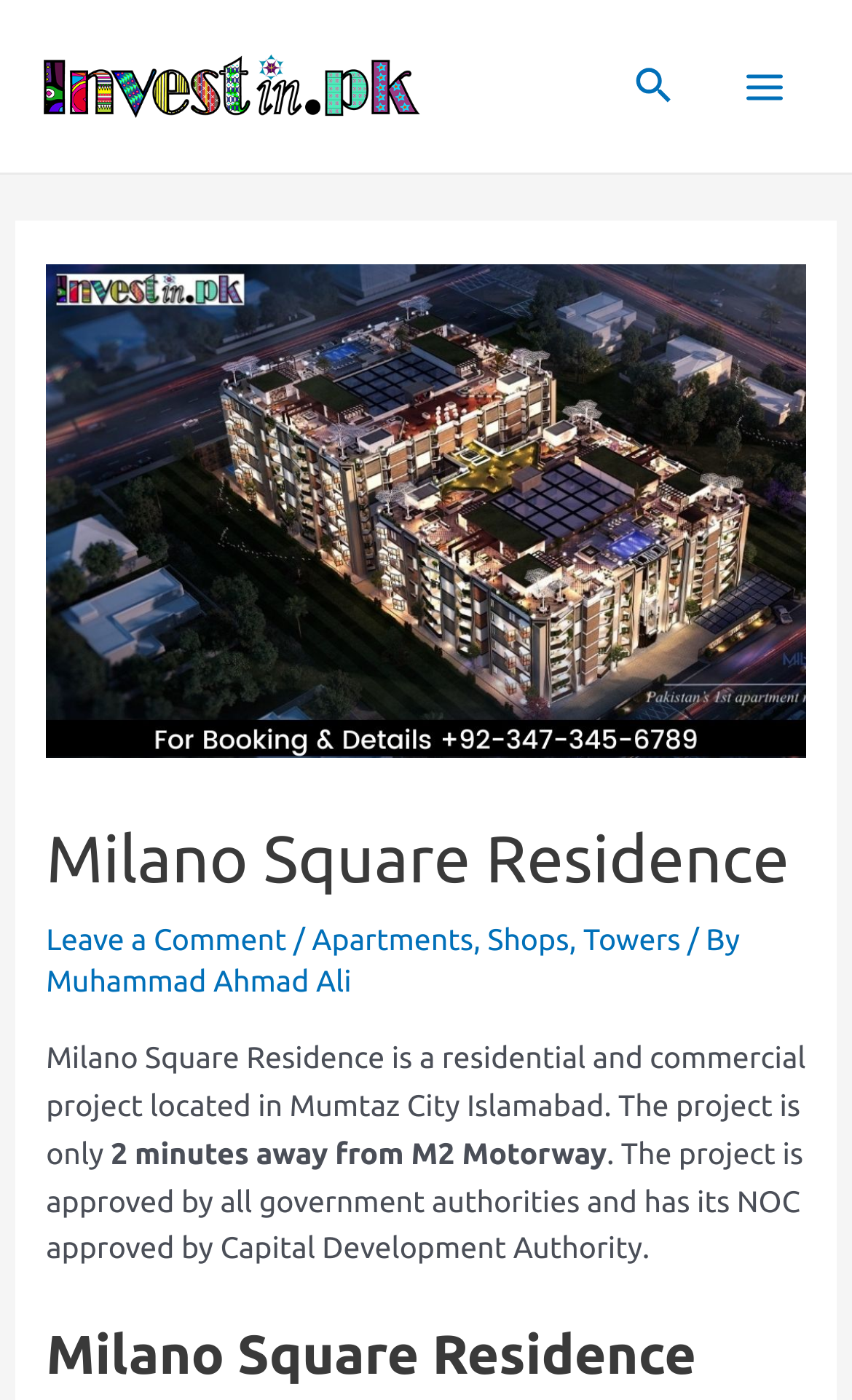Locate the bounding box coordinates of the clickable area needed to fulfill the instruction: "Click on Search icon".

[0.747, 0.041, 0.794, 0.082]